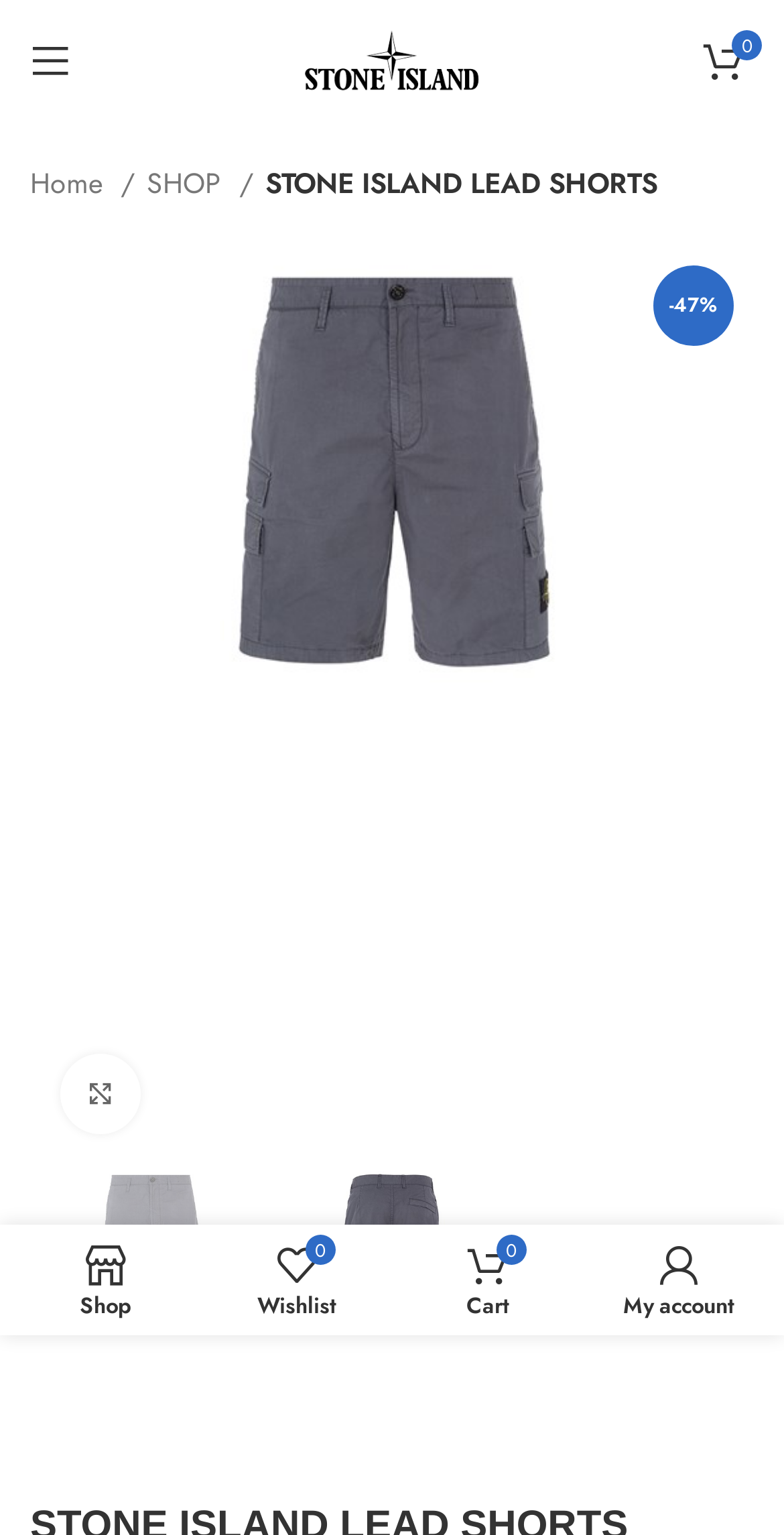Please identify the bounding box coordinates of the element's region that I should click in order to complete the following instruction: "Open mobile menu". The bounding box coordinates consist of four float numbers between 0 and 1, i.e., [left, top, right, bottom].

[0.013, 0.013, 0.115, 0.066]